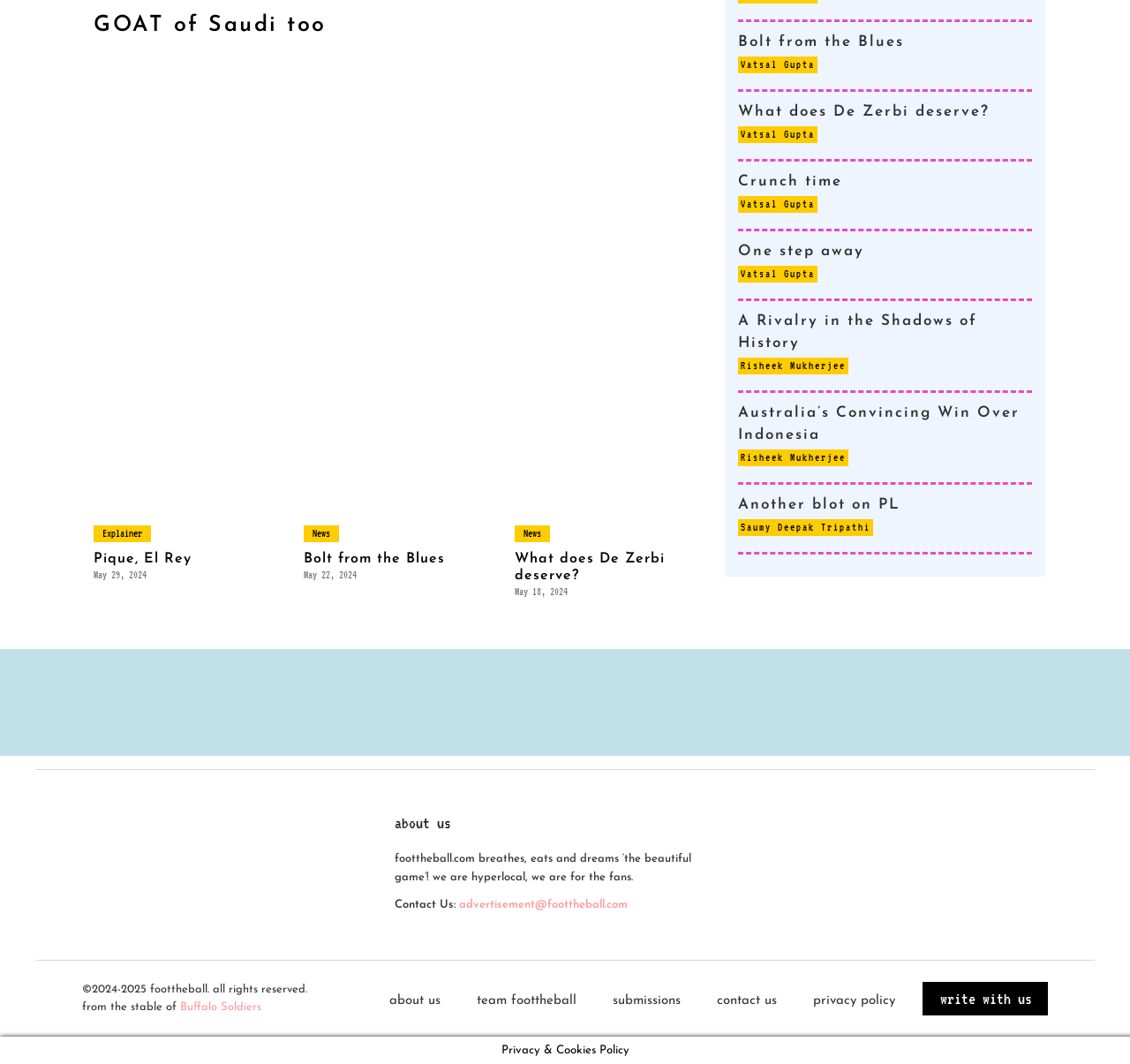Provide the bounding box coordinates of the area you need to click to execute the following instruction: "view Bolt from the Blues".

[0.269, 0.395, 0.448, 0.509]